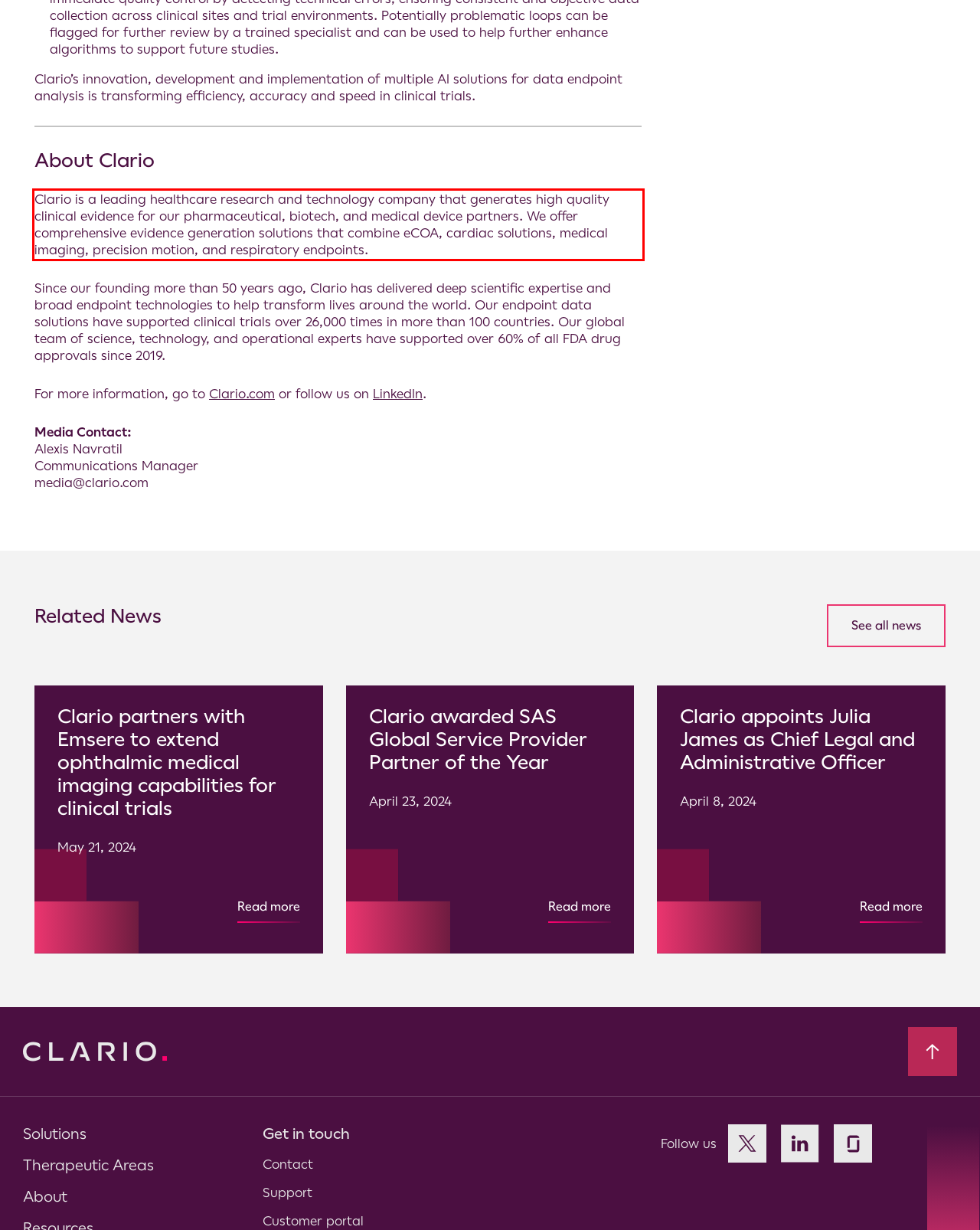Please look at the webpage screenshot and extract the text enclosed by the red bounding box.

Clario is a leading healthcare research and technology company that generates high quality clinical evidence for our pharmaceutical, biotech, and medical device partners. We offer comprehensive evidence generation solutions that combine eCOA, cardiac solutions, medical imaging, precision motion, and respiratory endpoints.